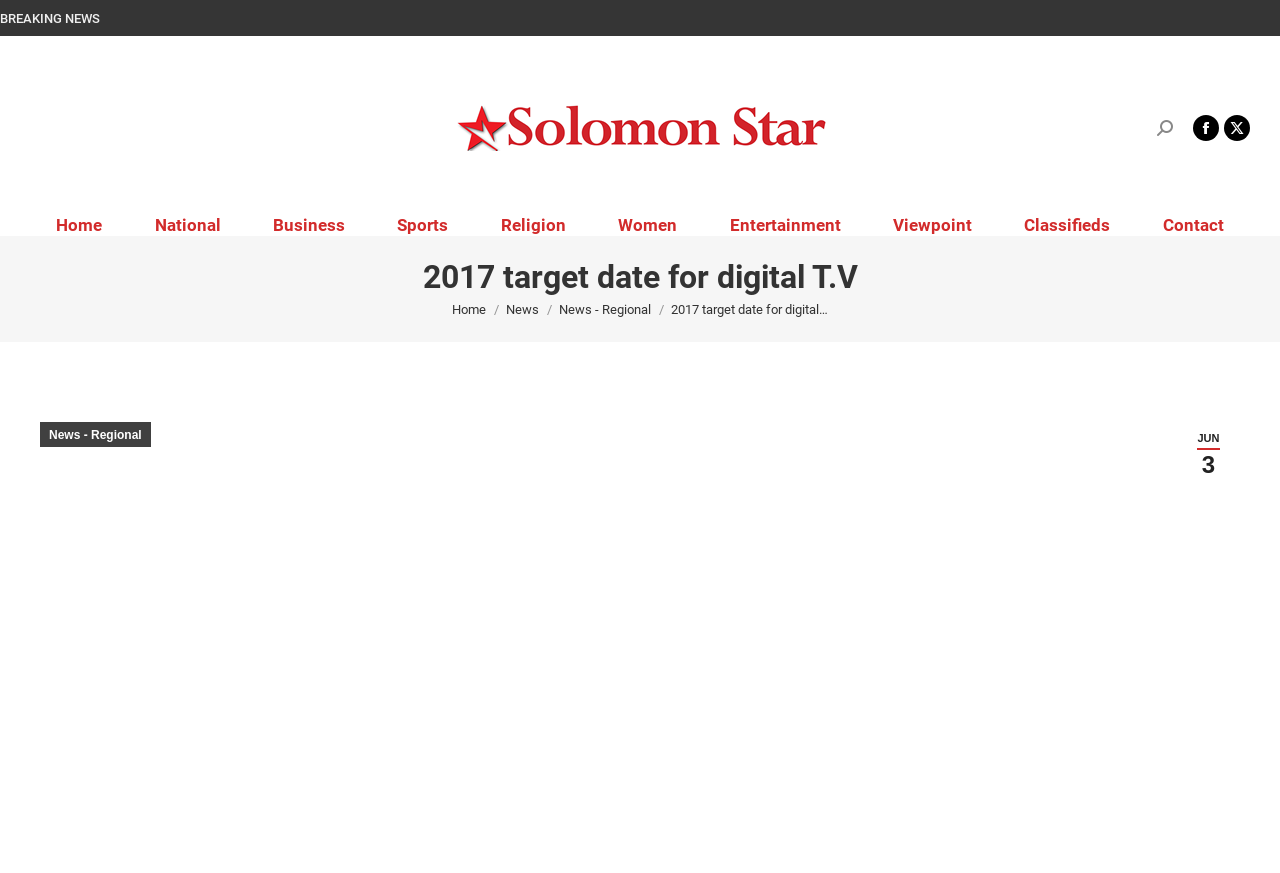What type of news is this article categorized under?
From the screenshot, provide a brief answer in one word or phrase.

Regional